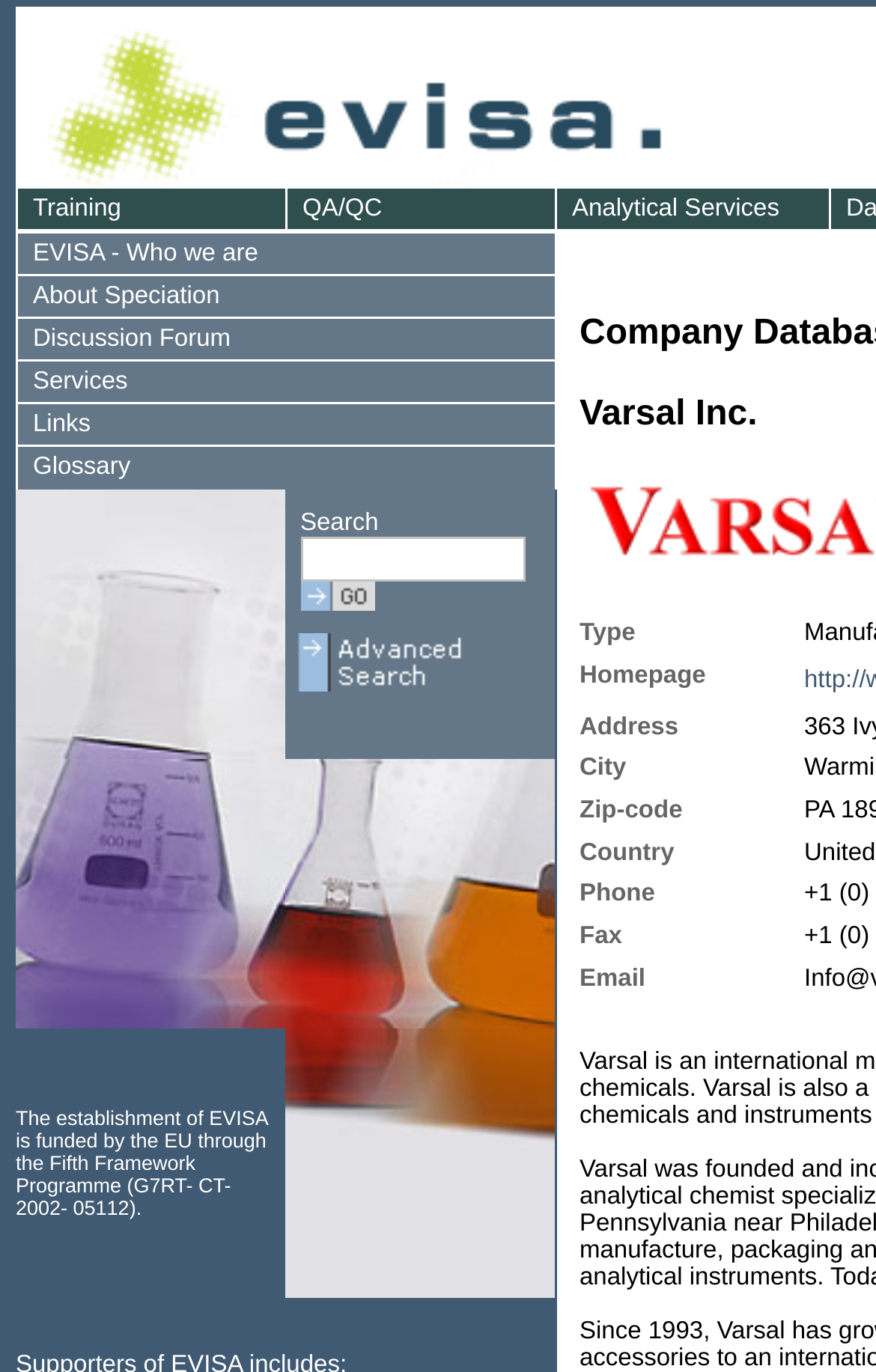Answer the following query concisely with a single word or phrase:
What is the purpose of the search bar?

To search the website